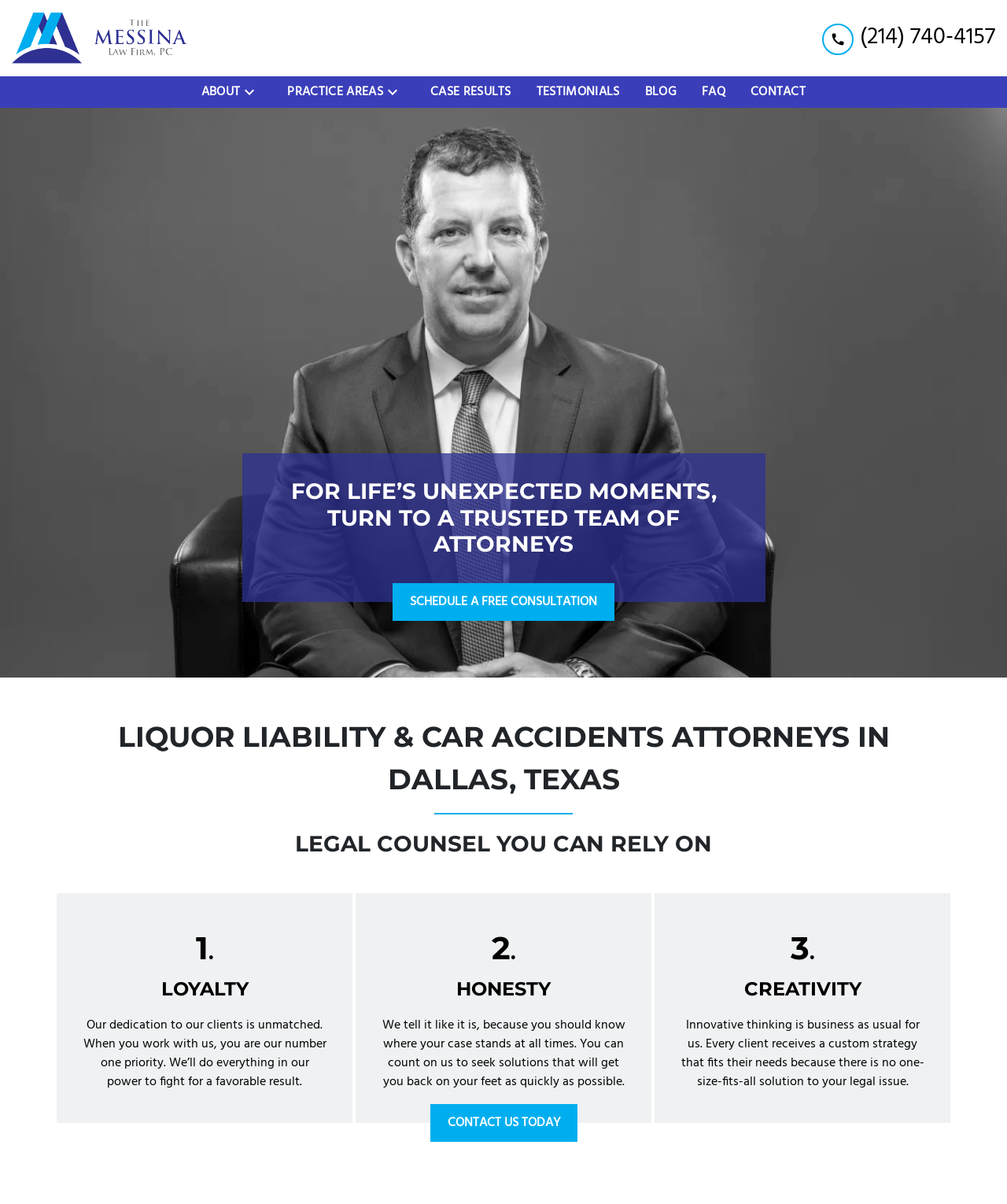Highlight the bounding box coordinates of the region I should click on to meet the following instruction: "schedule a free consultation".

[0.39, 0.484, 0.61, 0.516]